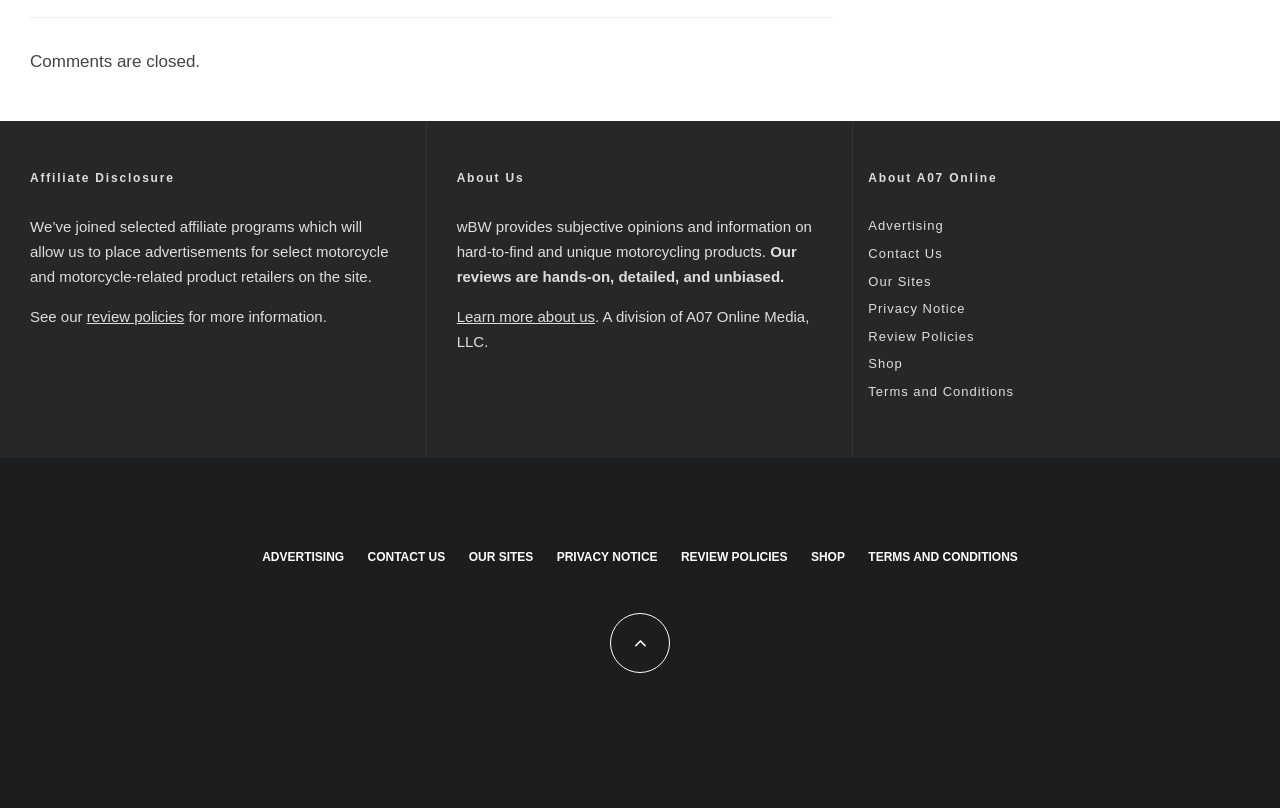Please locate the bounding box coordinates of the element that needs to be clicked to achieve the following instruction: "Go to shop". The coordinates should be four float numbers between 0 and 1, i.e., [left, top, right, bottom].

[0.634, 0.679, 0.66, 0.703]